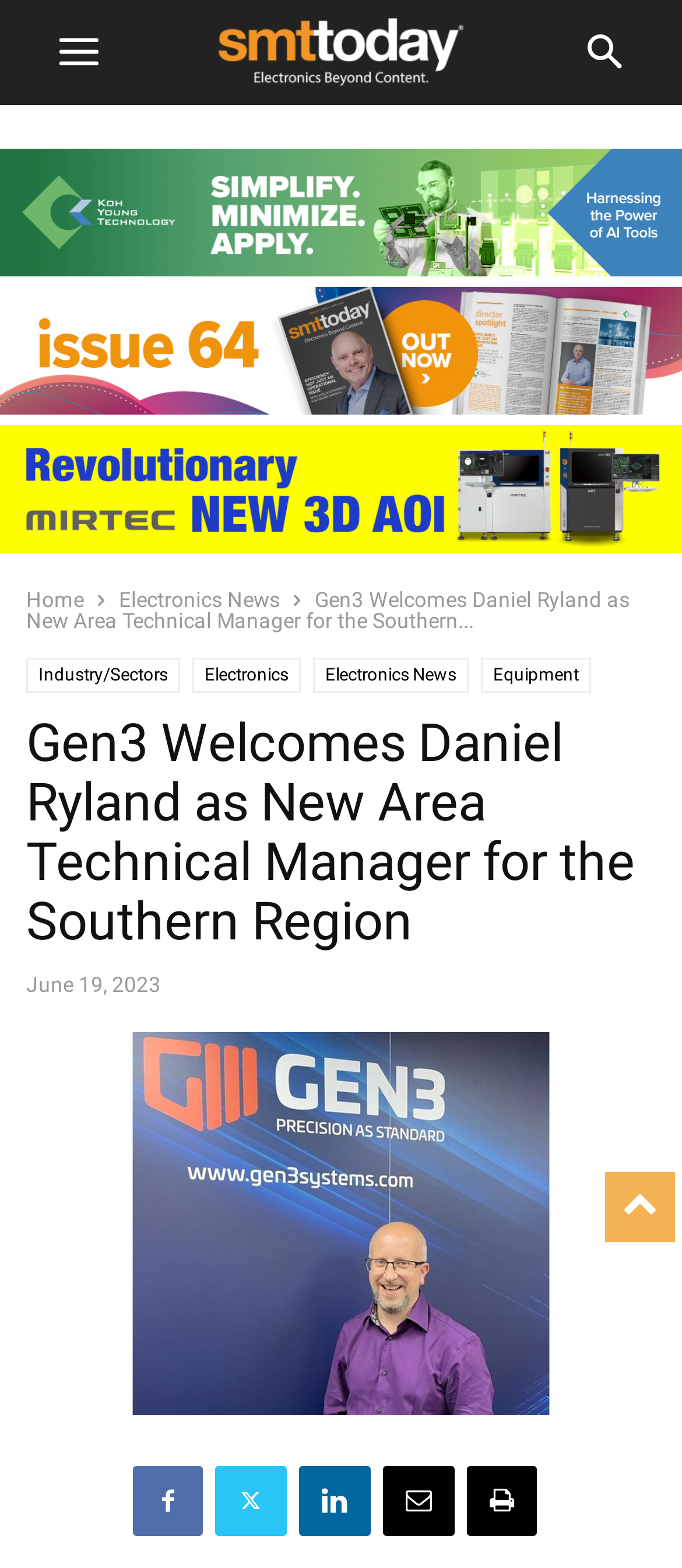Find the bounding box coordinates for the area that should be clicked to accomplish the instruction: "Visit the Home page".

[0.038, 0.374, 0.123, 0.39]